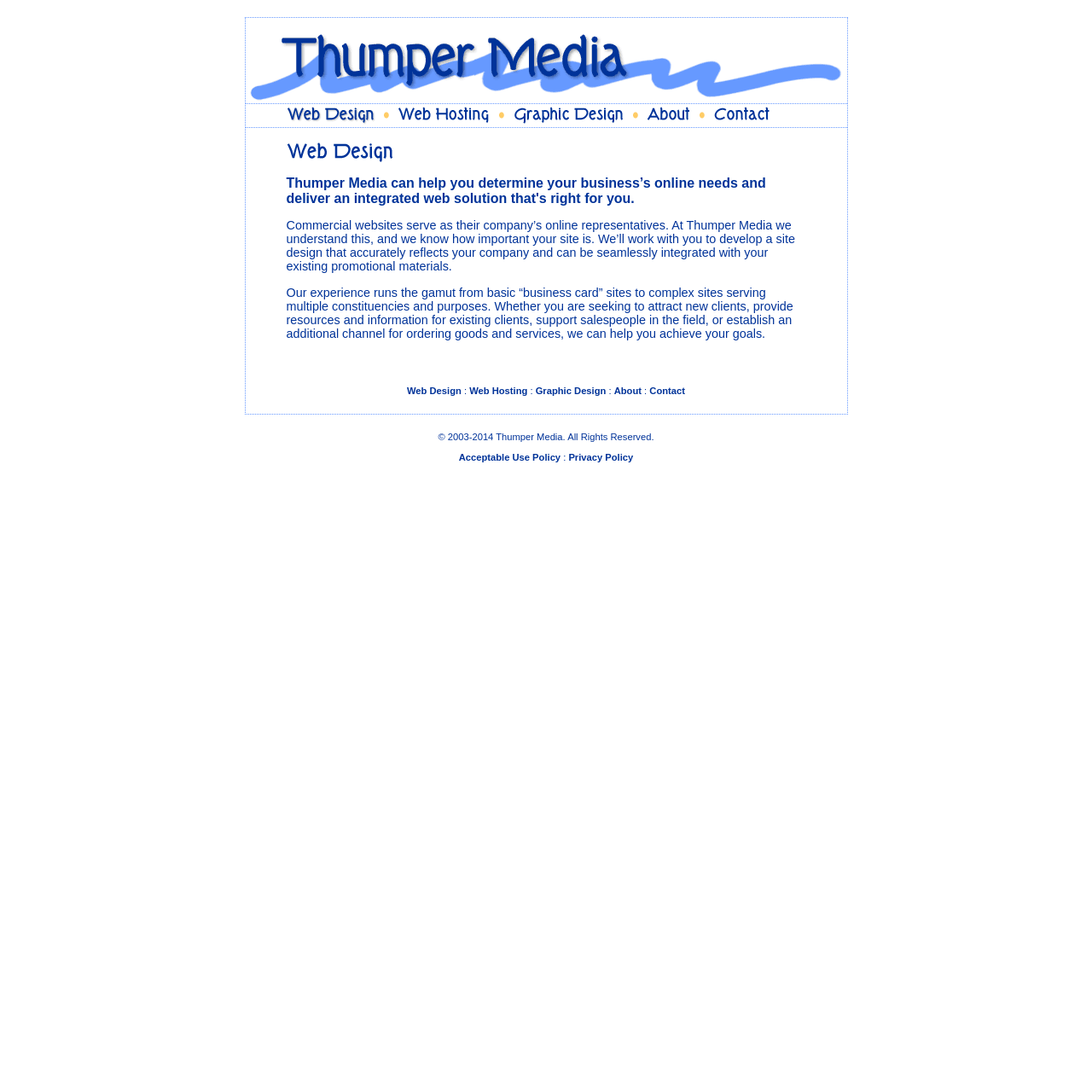Please identify and generate the text content of the webpage's main heading.

Thumper Media can help you determine your business’s online needs and deliver an integrated web solution that's right for you.